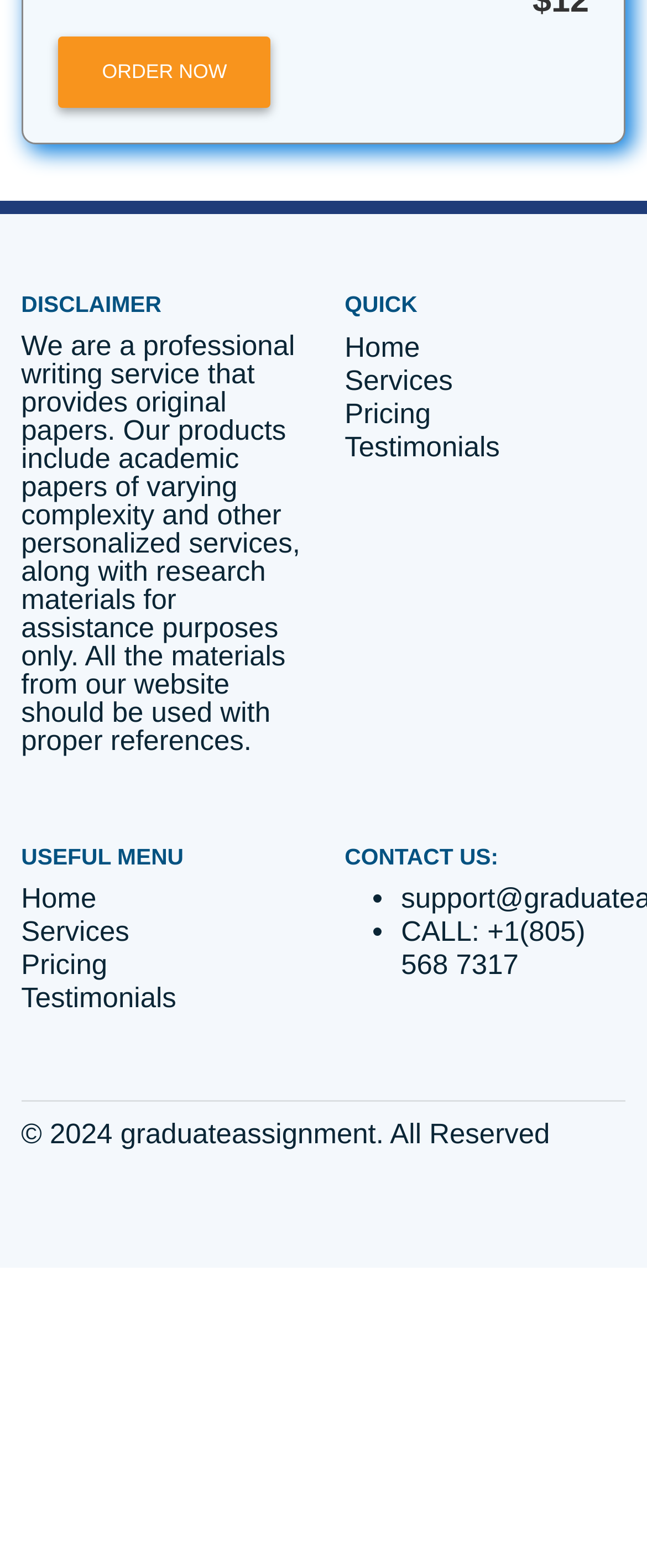For the following element description, predict the bounding box coordinates in the format (top-left x, top-left y, bottom-right x, bottom-right y). All values should be floating point numbers between 0 and 1. Description: ORDER NOW

[0.106, 0.275, 0.493, 0.329]